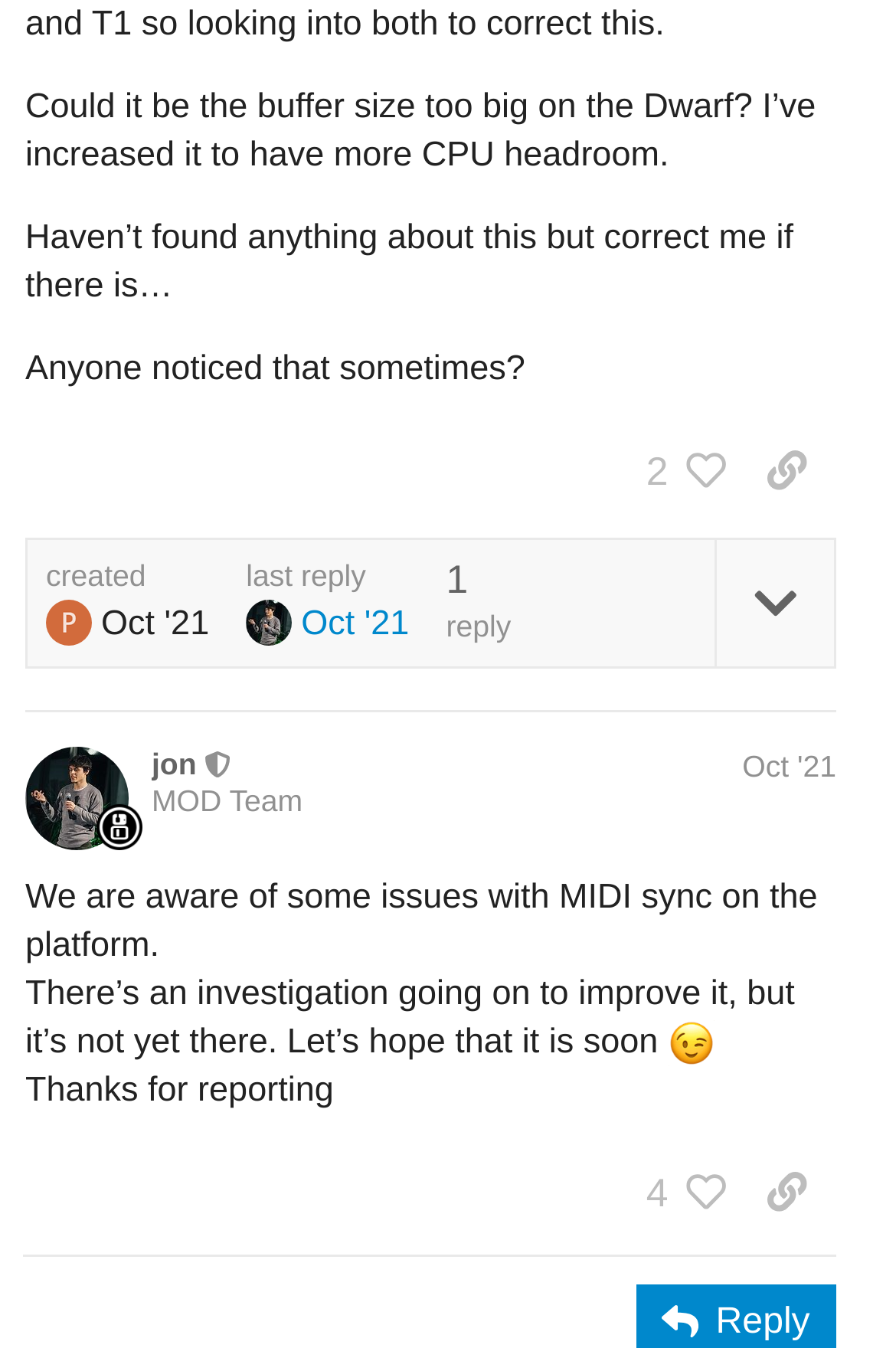What is the purpose of the button 'share a link to this post'?
Make sure to answer the question with a detailed and comprehensive explanation.

The button 'share a link to this post' is likely used to share the post with others, allowing them to access the post via a link.